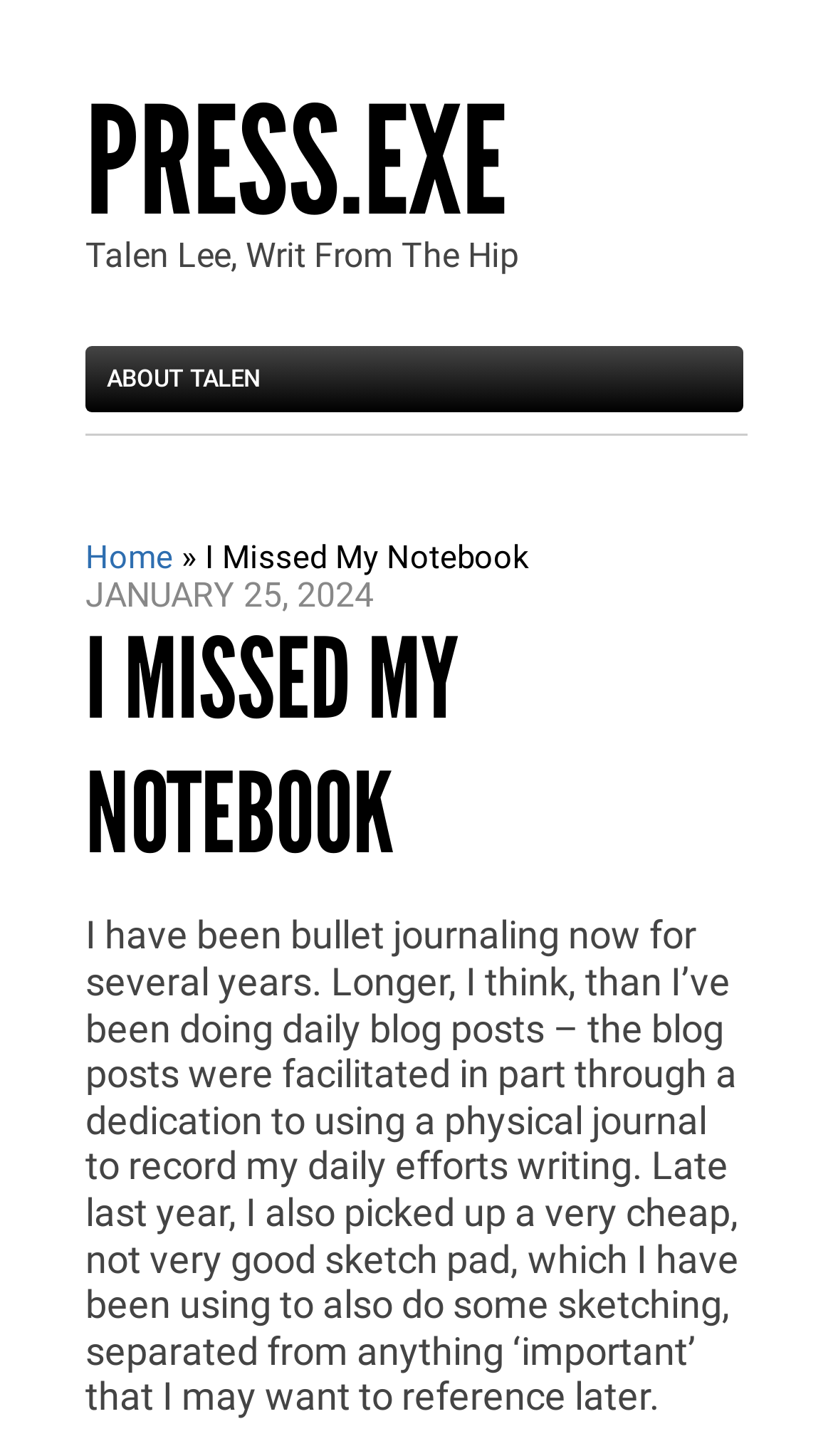What is the author's name?
Look at the image and respond to the question as thoroughly as possible.

The author's name can be found in the StaticText element 'Talen Lee, Writ From The Hip' with bounding box coordinates [0.103, 0.161, 0.623, 0.189].